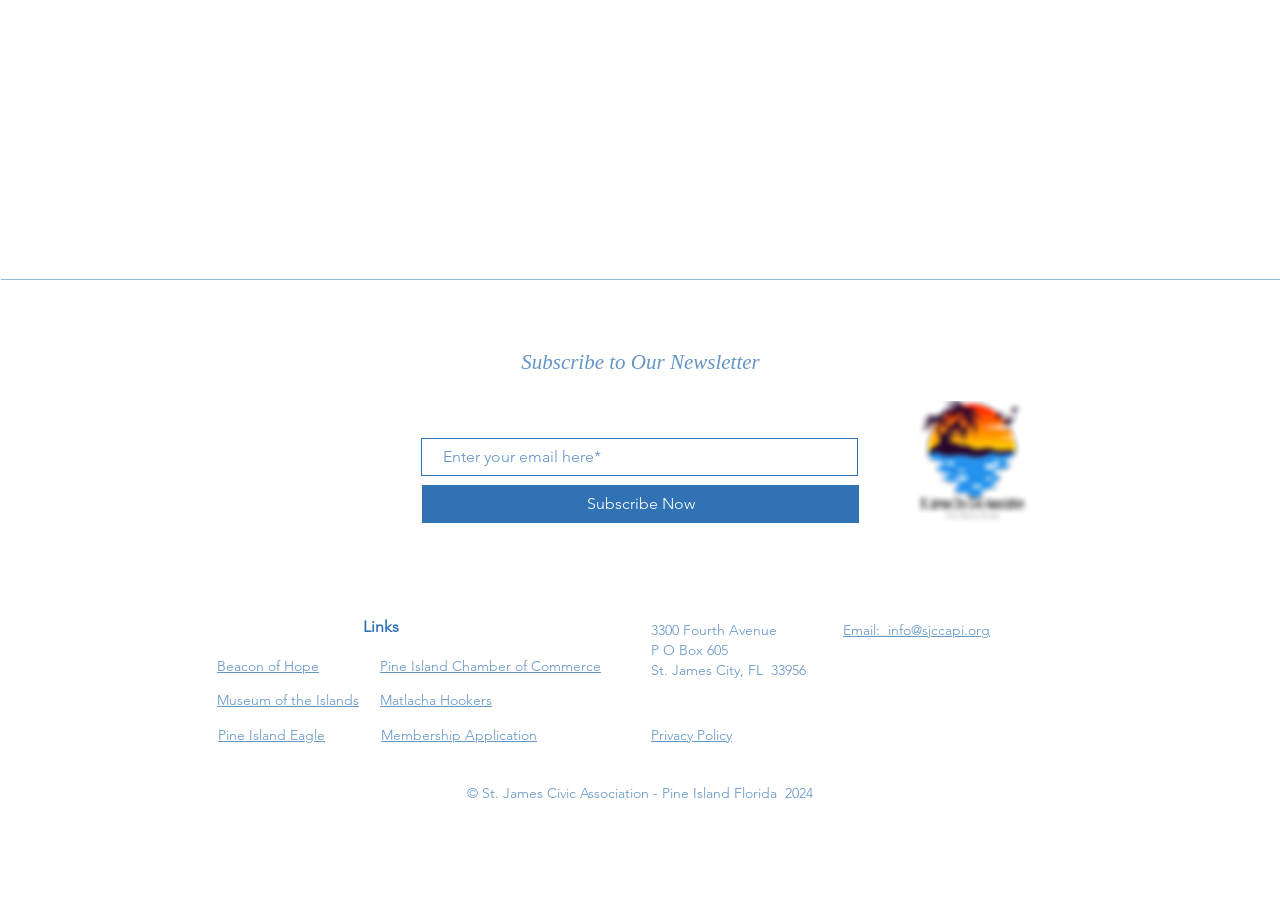Could you specify the bounding box coordinates for the clickable section to complete the following instruction: "View the Membership Application page"?

[0.298, 0.807, 0.42, 0.827]